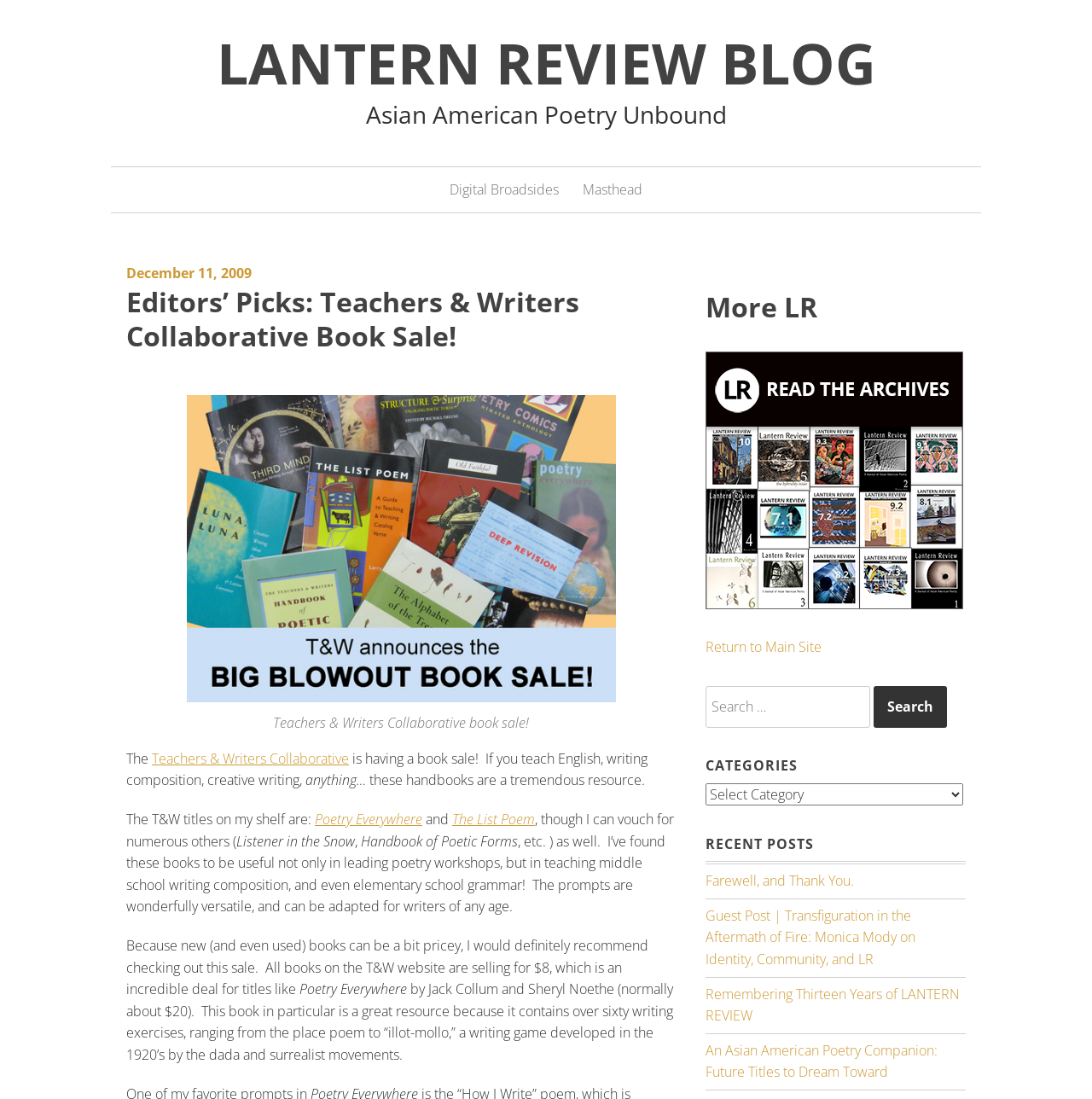Please identify the bounding box coordinates of the clickable area that will allow you to execute the instruction: "Read the 'Farewell, and Thank You.' post".

[0.646, 0.793, 0.782, 0.81]